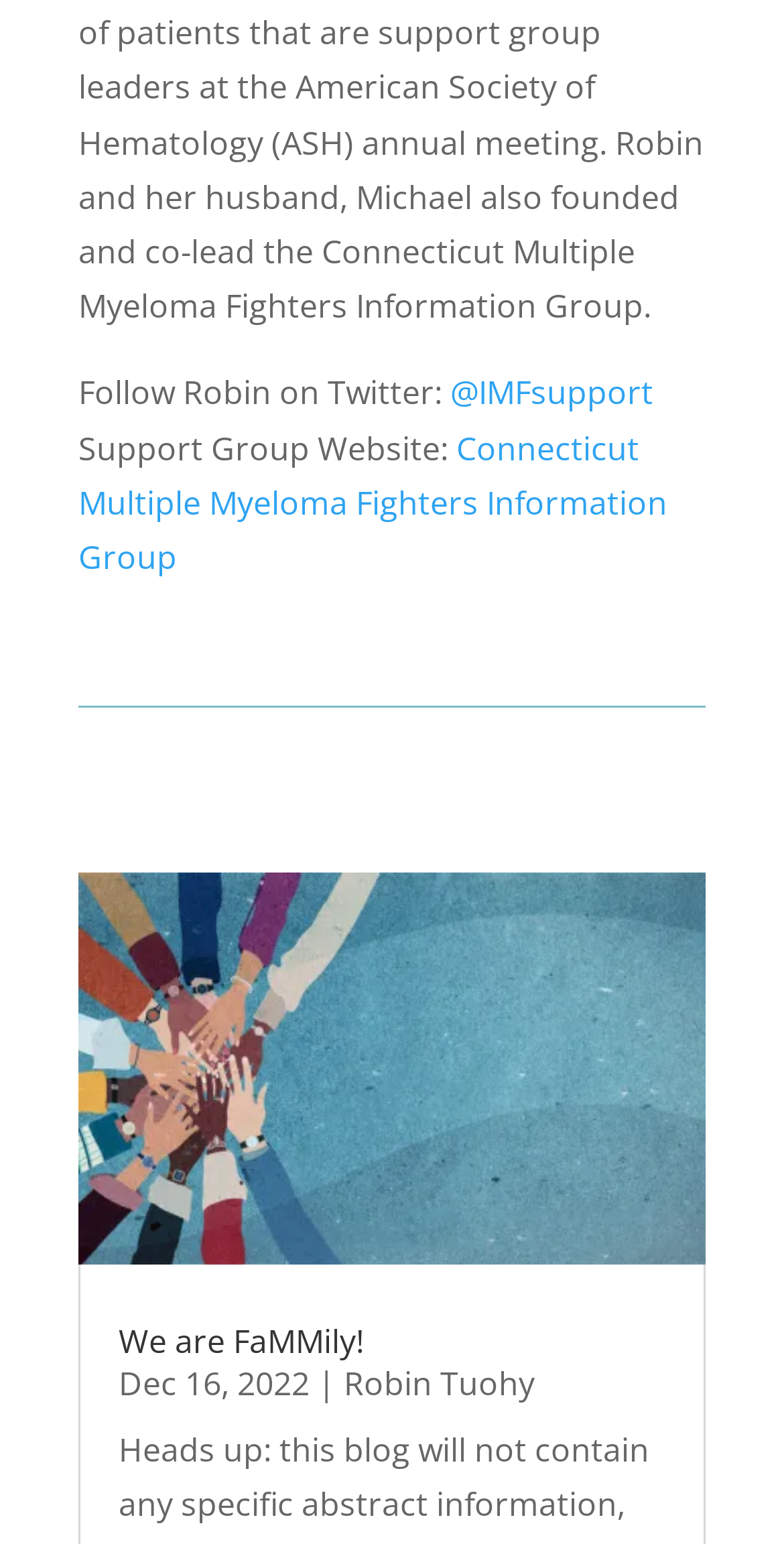Identify the bounding box for the given UI element using the description provided. Coordinates should be in the format (top-left x, top-left y, bottom-right x, bottom-right y) and must be between 0 and 1. Here is the description: We are FaMMily!

[0.151, 0.854, 0.464, 0.883]